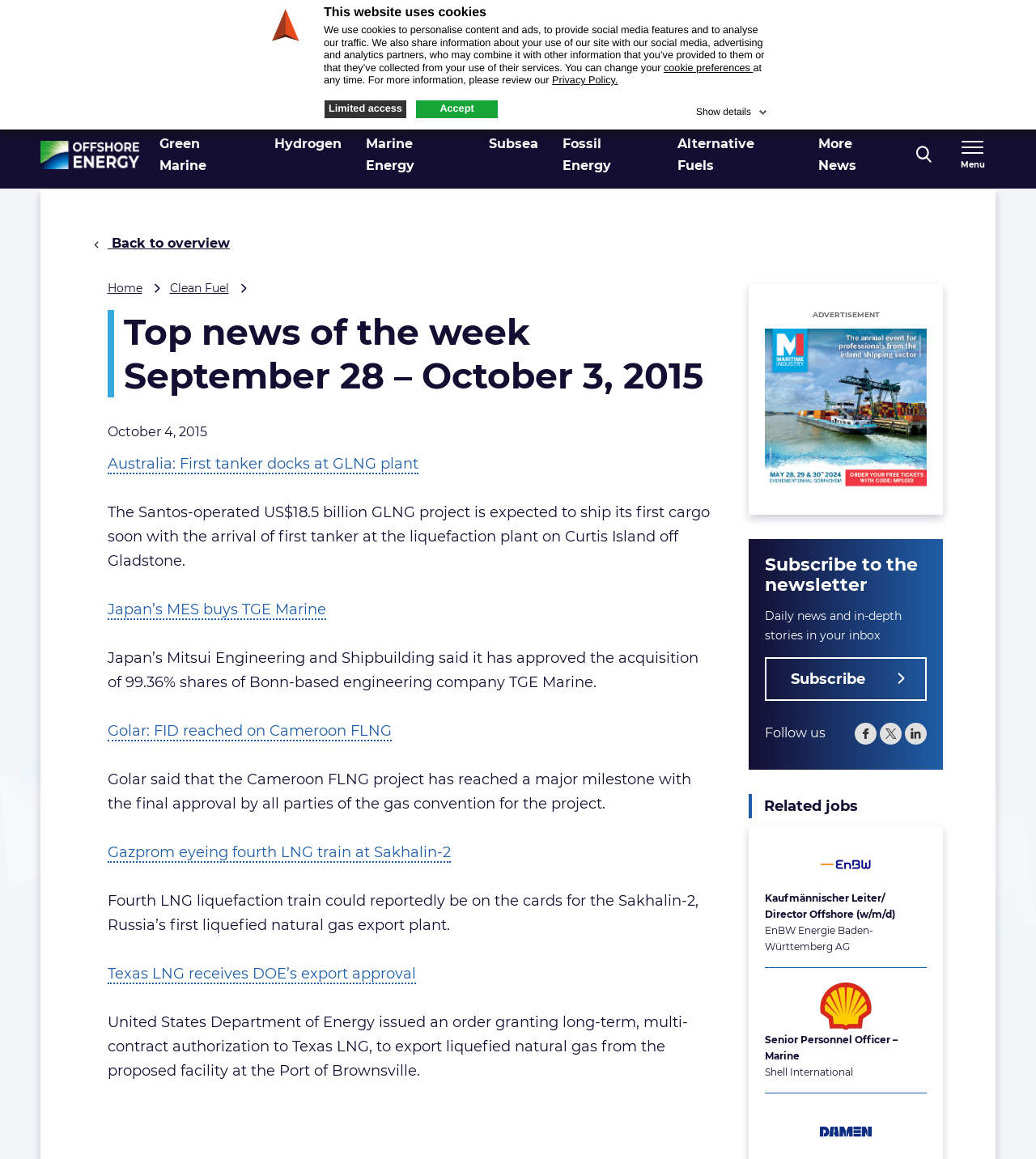Specify the bounding box coordinates for the region that must be clicked to perform the given instruction: "Subscribe to the newsletter".

[0.738, 0.567, 0.895, 0.605]